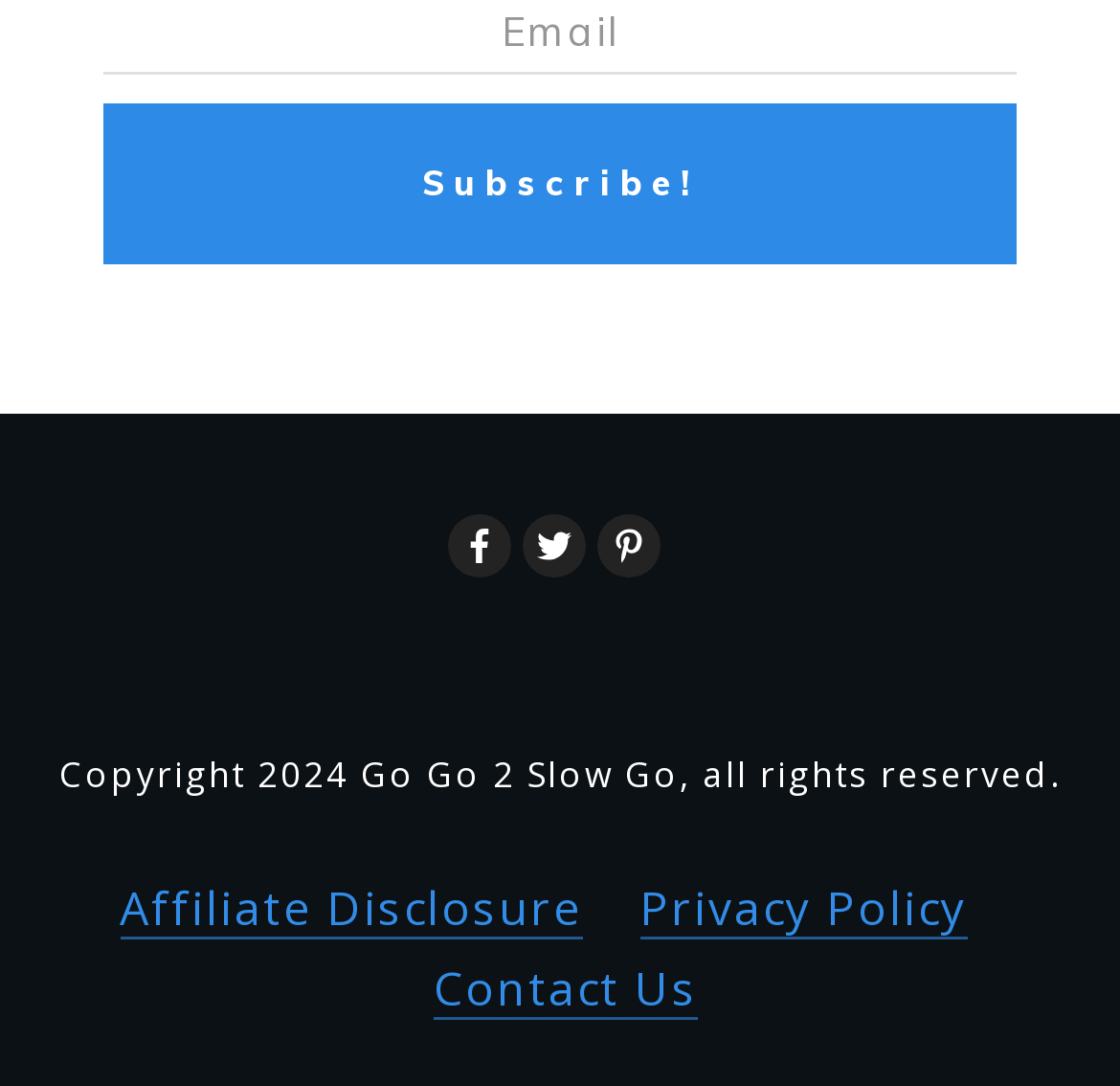What is the year of copyright?
Using the visual information from the image, give a one-word or short-phrase answer.

2024